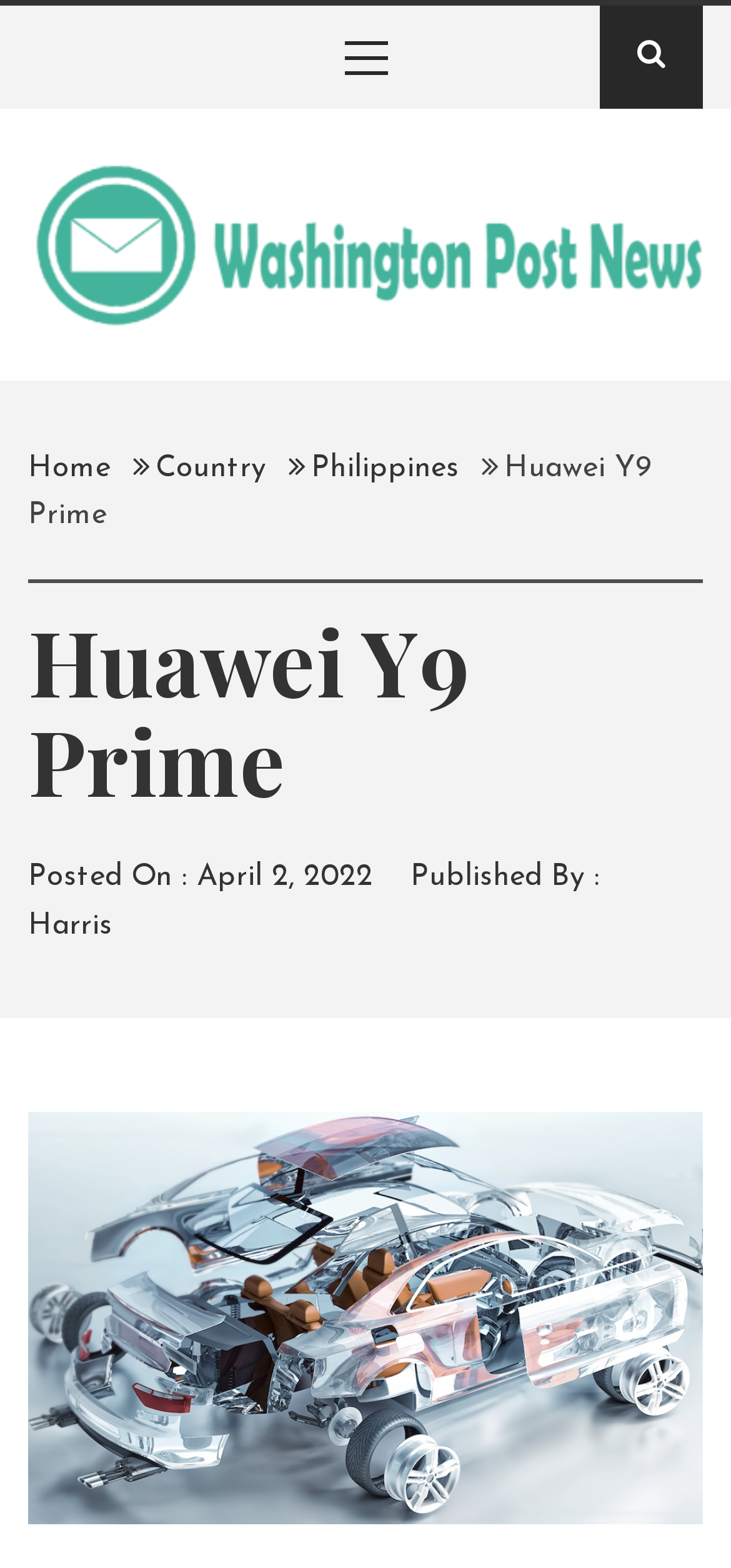Describe all the key features and sections of the webpage thoroughly.

The webpage is about Huawei Y9 Prime, with the title "Huawei Y9 Prime - Washington Post News" at the top. On the top-right corner, there is a search icon and a link to the primary menu. Below the title, there is a logo of Washington Post News, accompanied by a tagline "Trusted Journalism, Unfiltered Stories". 

On the top navigation bar, there are breadcrumbs links, including "Home", "Country", "Philippines", and "Huawei Y9 Prime". The main content of the webpage starts with a heading "Huawei Y9 Prime", followed by a paragraph with the publication date "April 2, 2022" and the author "Harris".